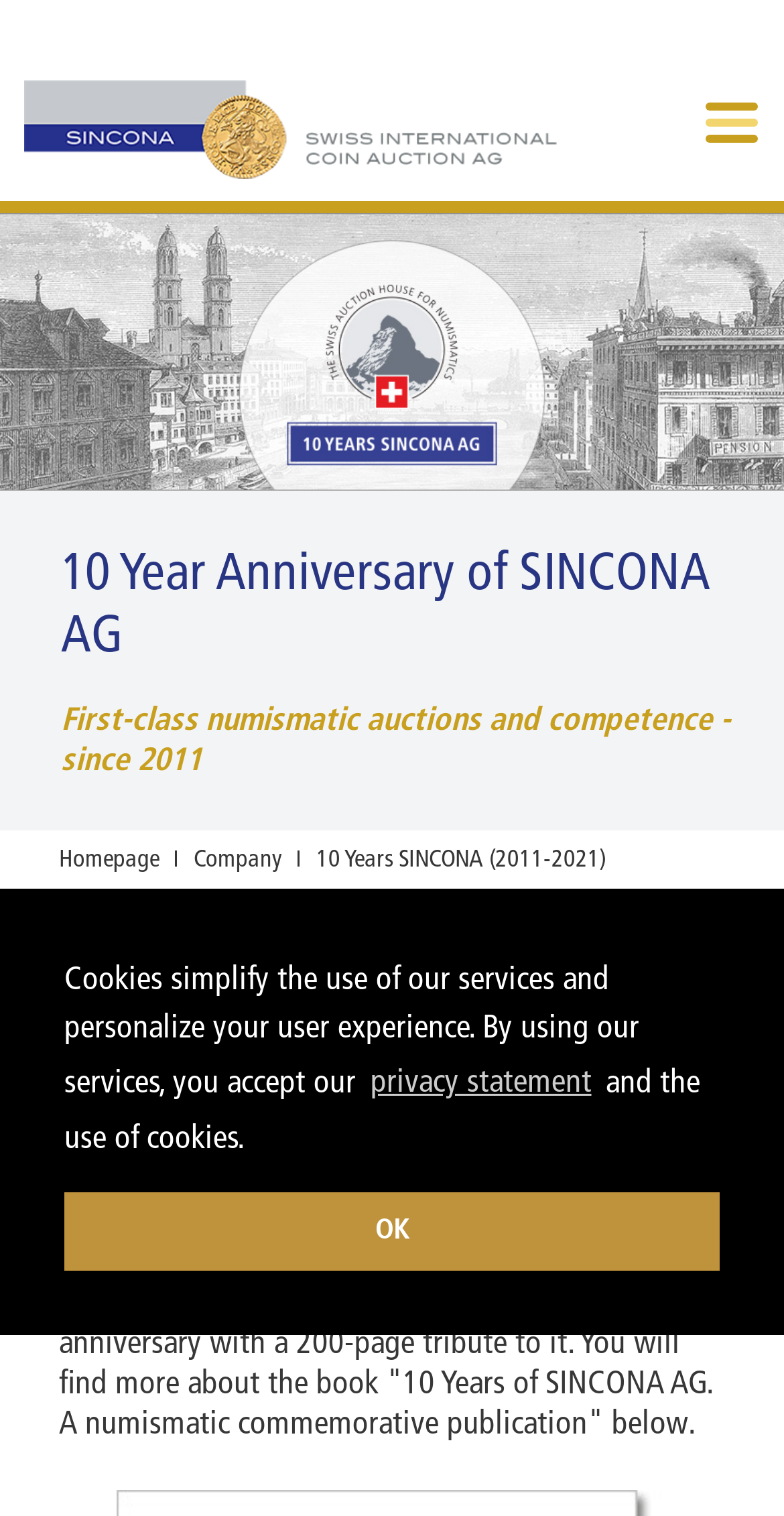Given the element description privacy statement, specify the bounding box coordinates of the corresponding UI element in the format (top-left x, top-left y, bottom-right x, bottom-right y). All values must be between 0 and 1.

[0.464, 0.692, 0.762, 0.733]